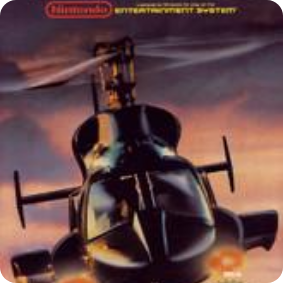What is the logo visible in the top corner?
Refer to the screenshot and respond with a concise word or phrase.

Nintendo Entertainment System